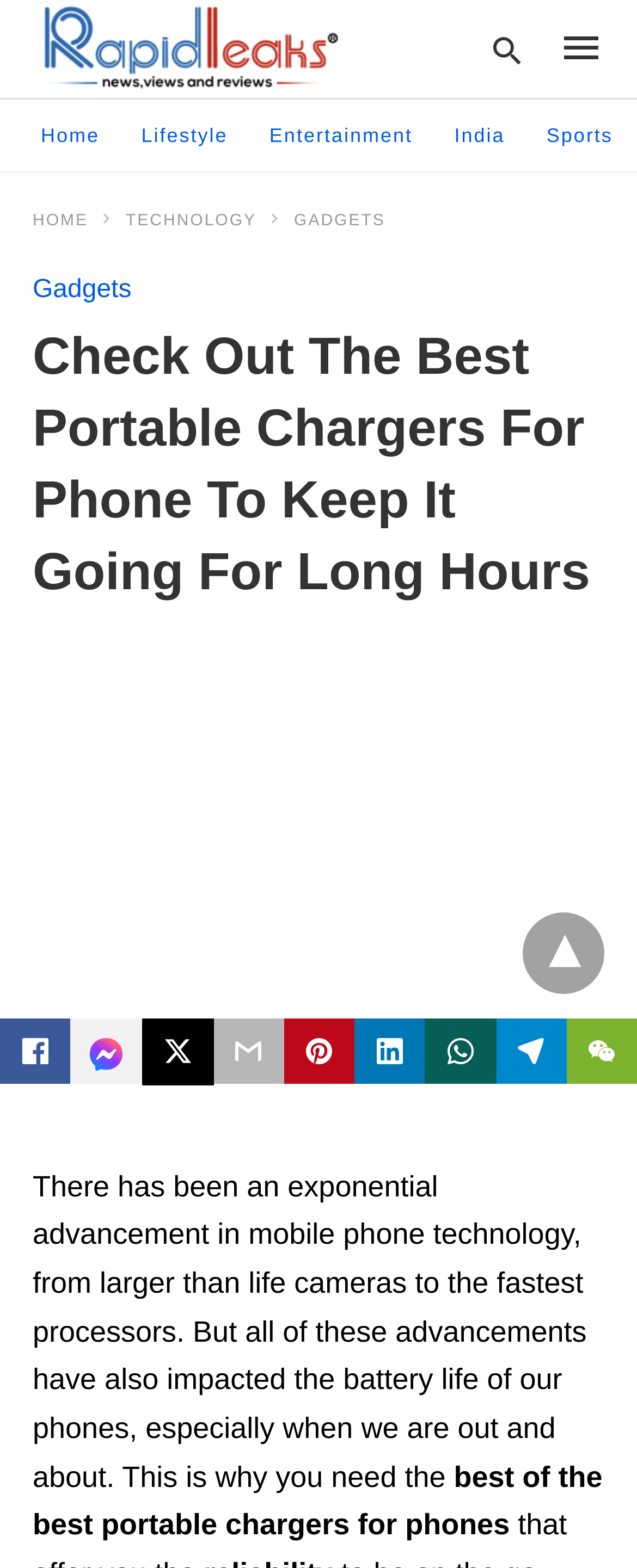Find the bounding box coordinates of the element to click in order to complete the given instruction: "Share on Facebook."

[0.111, 0.65, 0.224, 0.696]